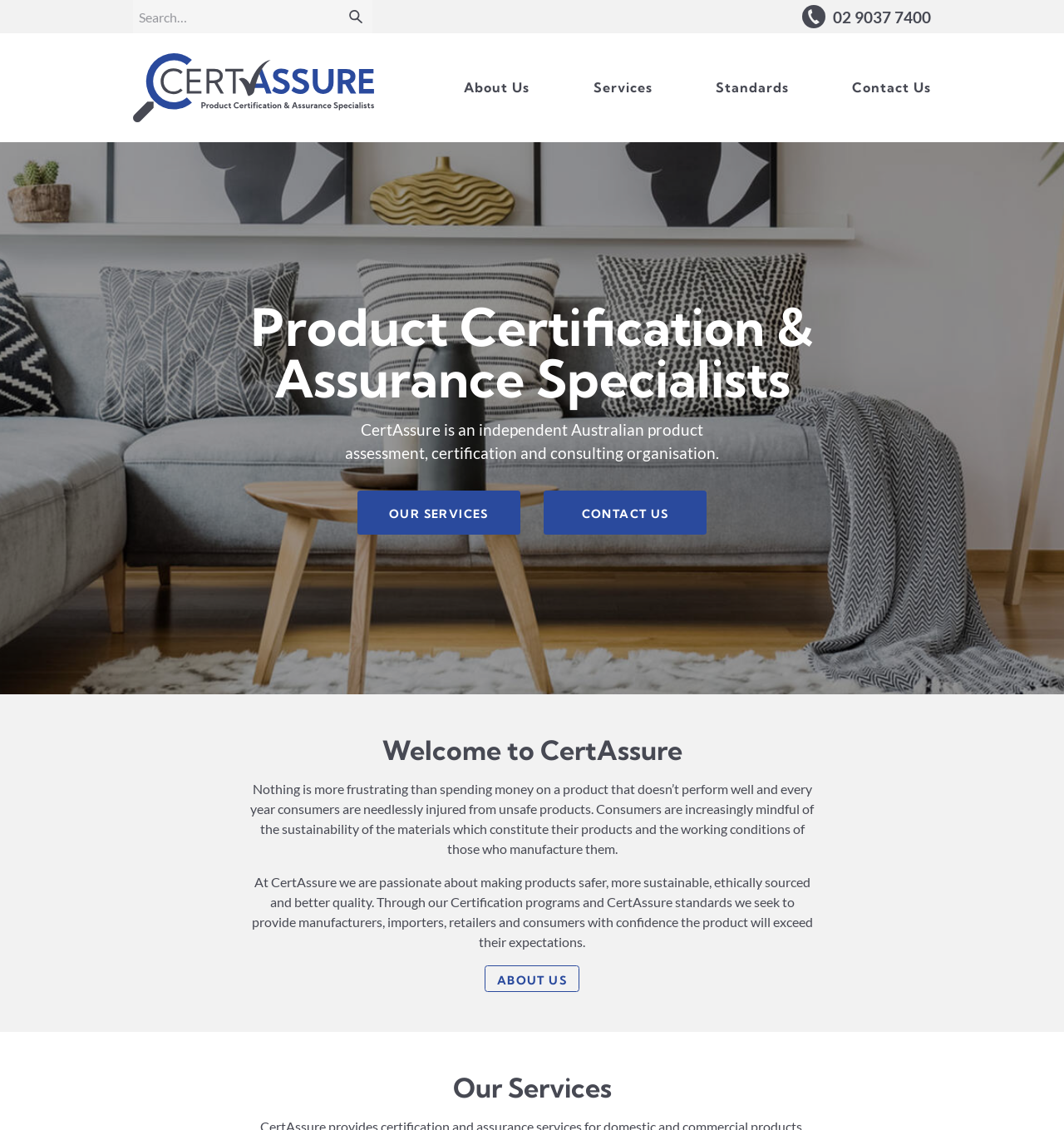Please locate the clickable area by providing the bounding box coordinates to follow this instruction: "Explore services".

[0.336, 0.434, 0.489, 0.473]